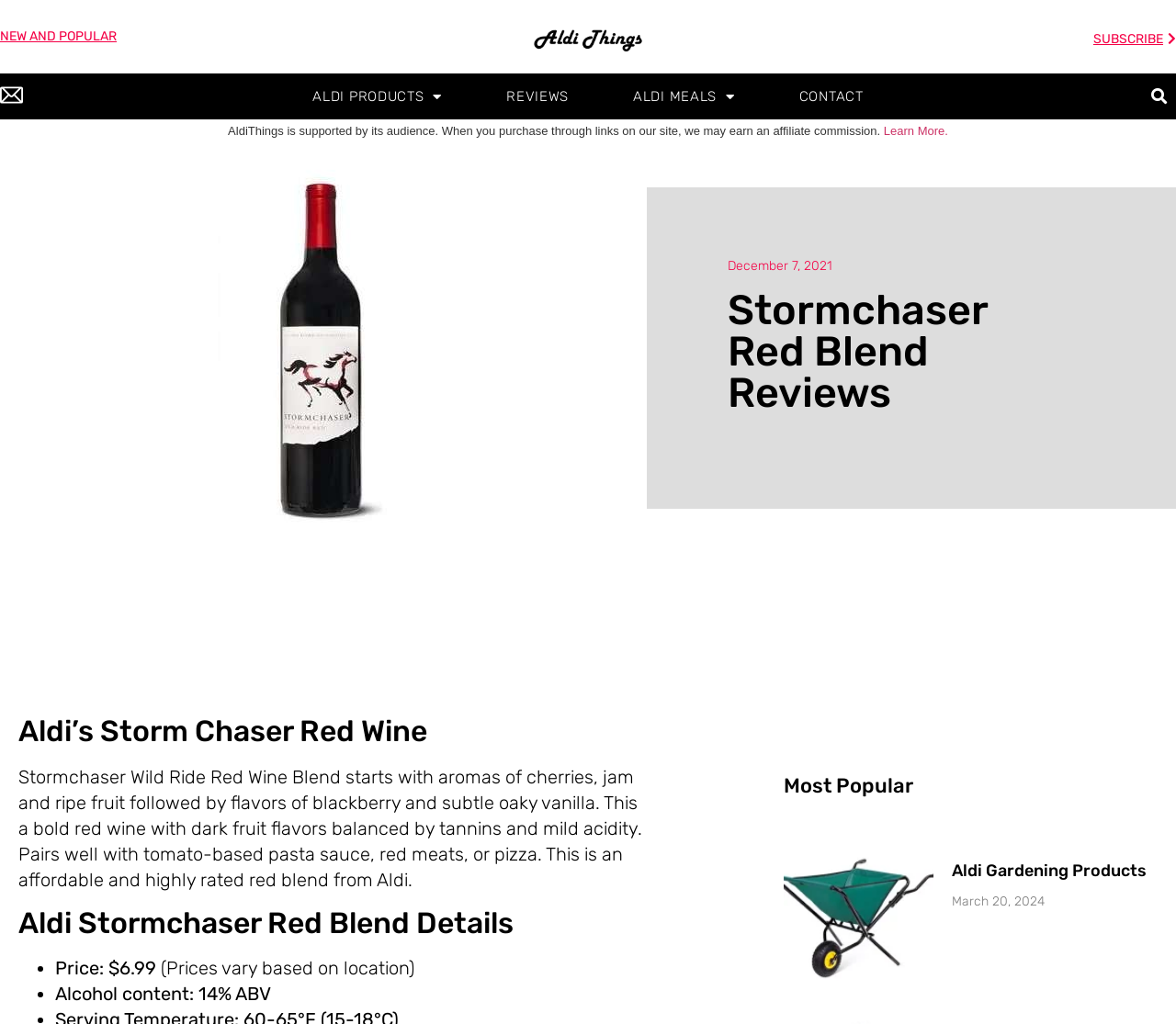Please locate the bounding box coordinates of the region I need to click to follow this instruction: "View 'ALDI PRODUCTS' menu".

[0.242, 0.074, 0.399, 0.114]